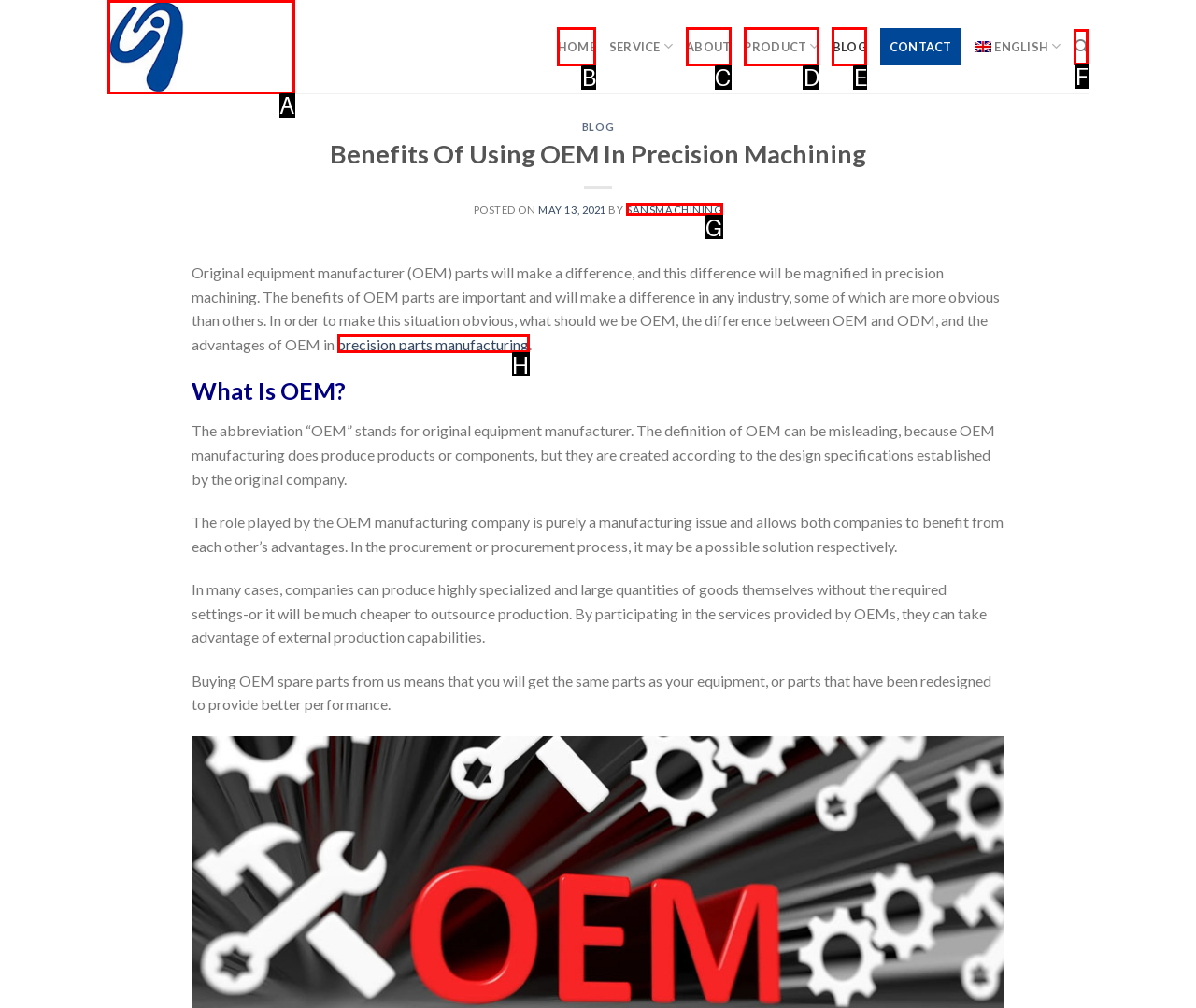Choose the HTML element that needs to be clicked for the given task: Search for something Respond by giving the letter of the chosen option.

F